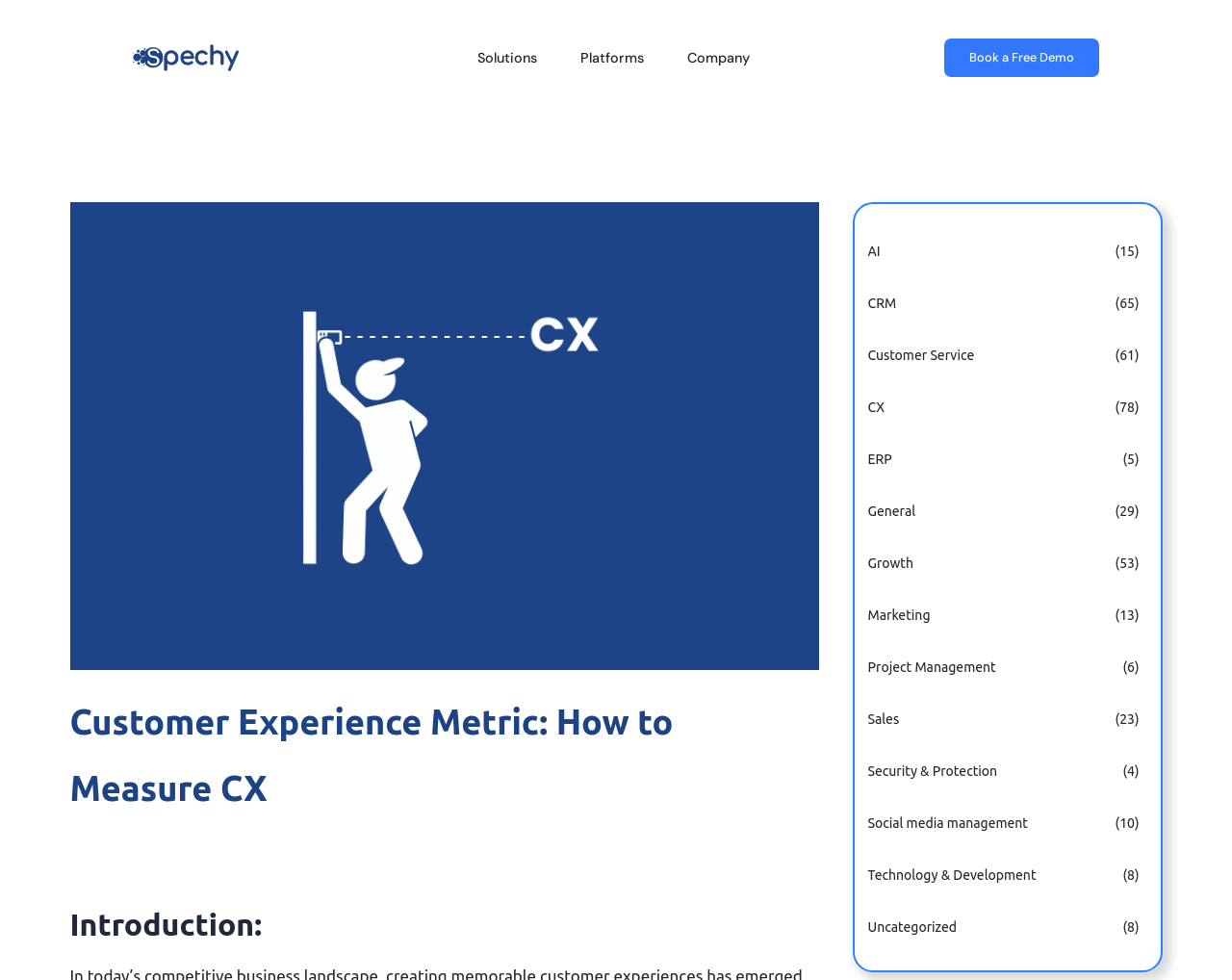Determine the bounding box coordinates of the element's region needed to click to follow the instruction: "Read the introduction". Provide these coordinates as four float numbers between 0 and 1, formatted as [left, top, right, bottom].

[0.057, 0.927, 0.664, 0.959]